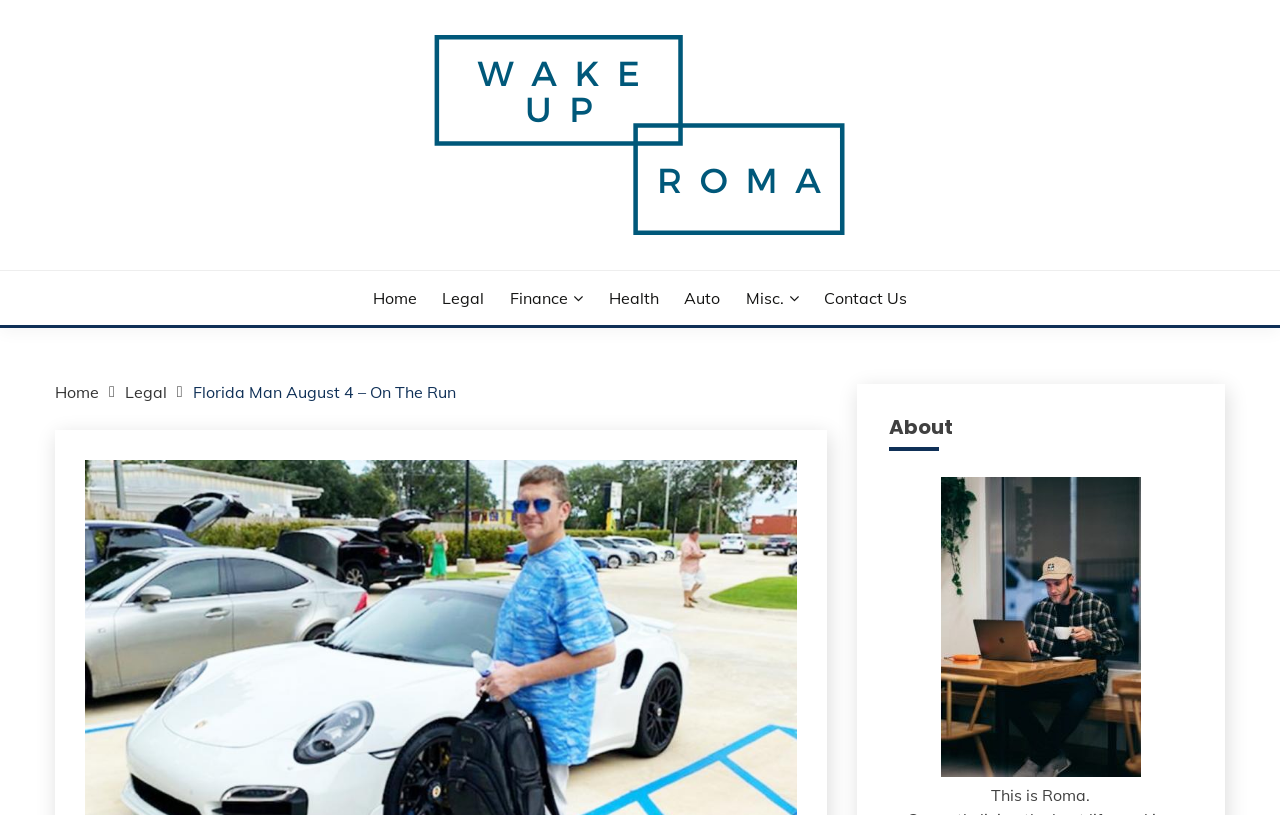Identify the bounding box for the UI element described as: "Auto". The coordinates should be four float numbers between 0 and 1, i.e., [left, top, right, bottom].

[0.534, 0.351, 0.563, 0.38]